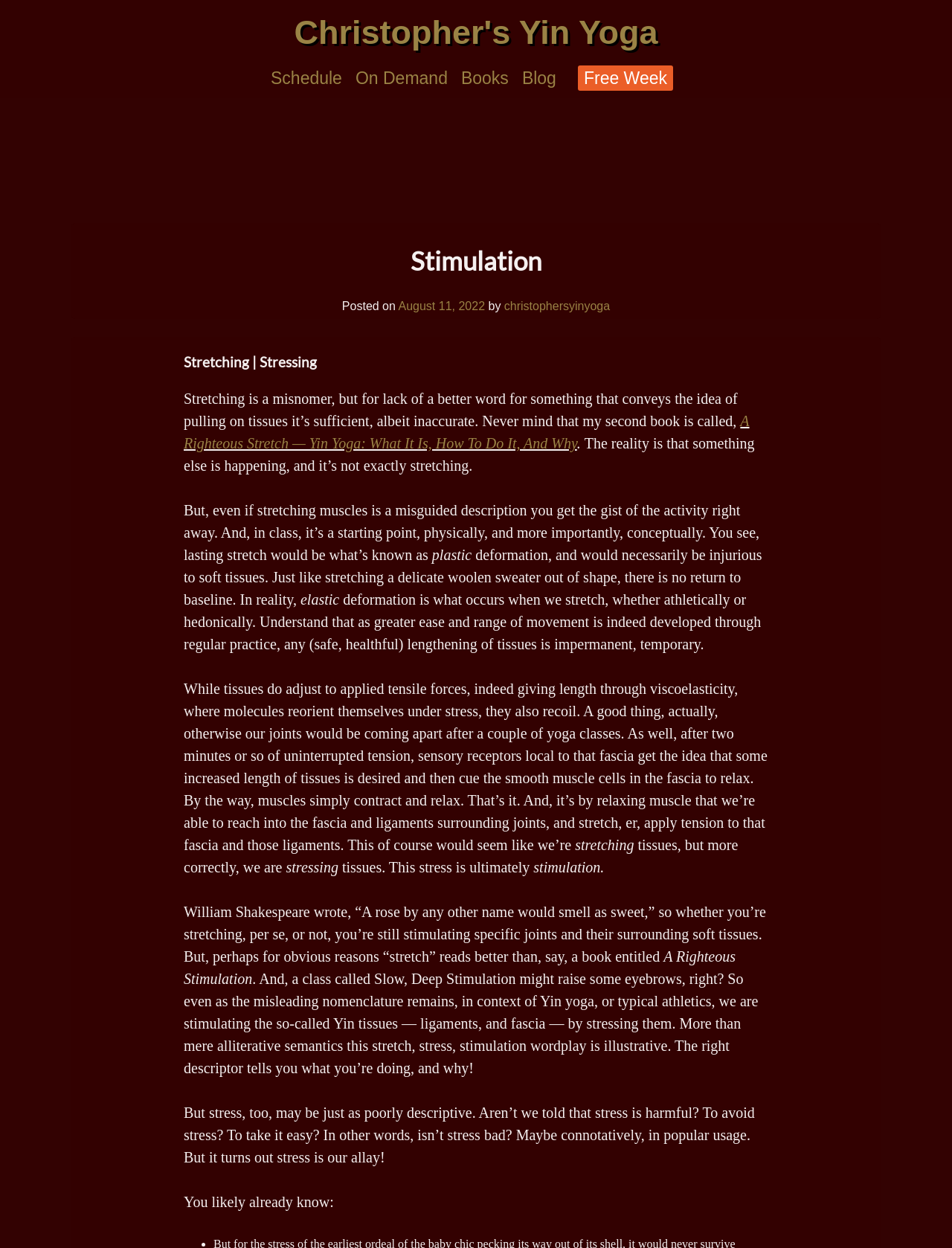Determine the bounding box coordinates of the clickable region to carry out the instruction: "Click on the 'Schedule' link".

[0.284, 0.052, 0.359, 0.073]